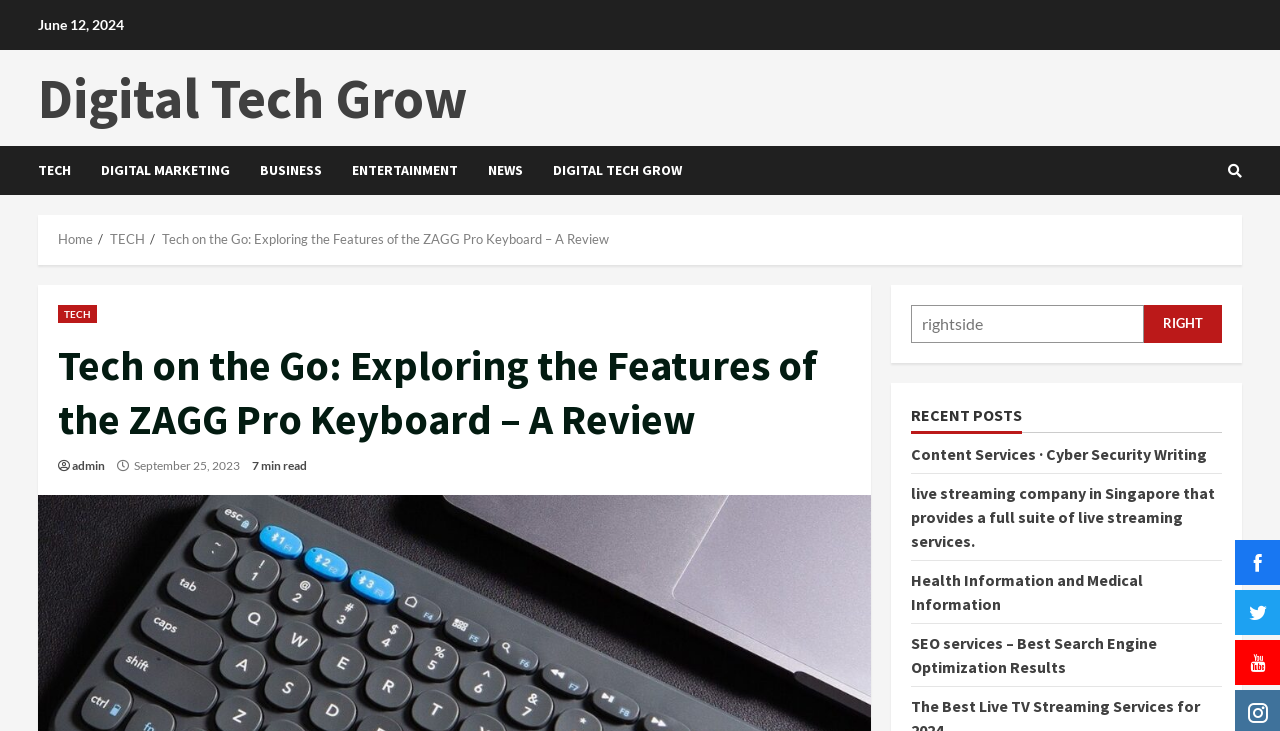Locate the bounding box coordinates of the element that should be clicked to fulfill the instruction: "View the 'RECENT POSTS'".

[0.712, 0.555, 0.798, 0.591]